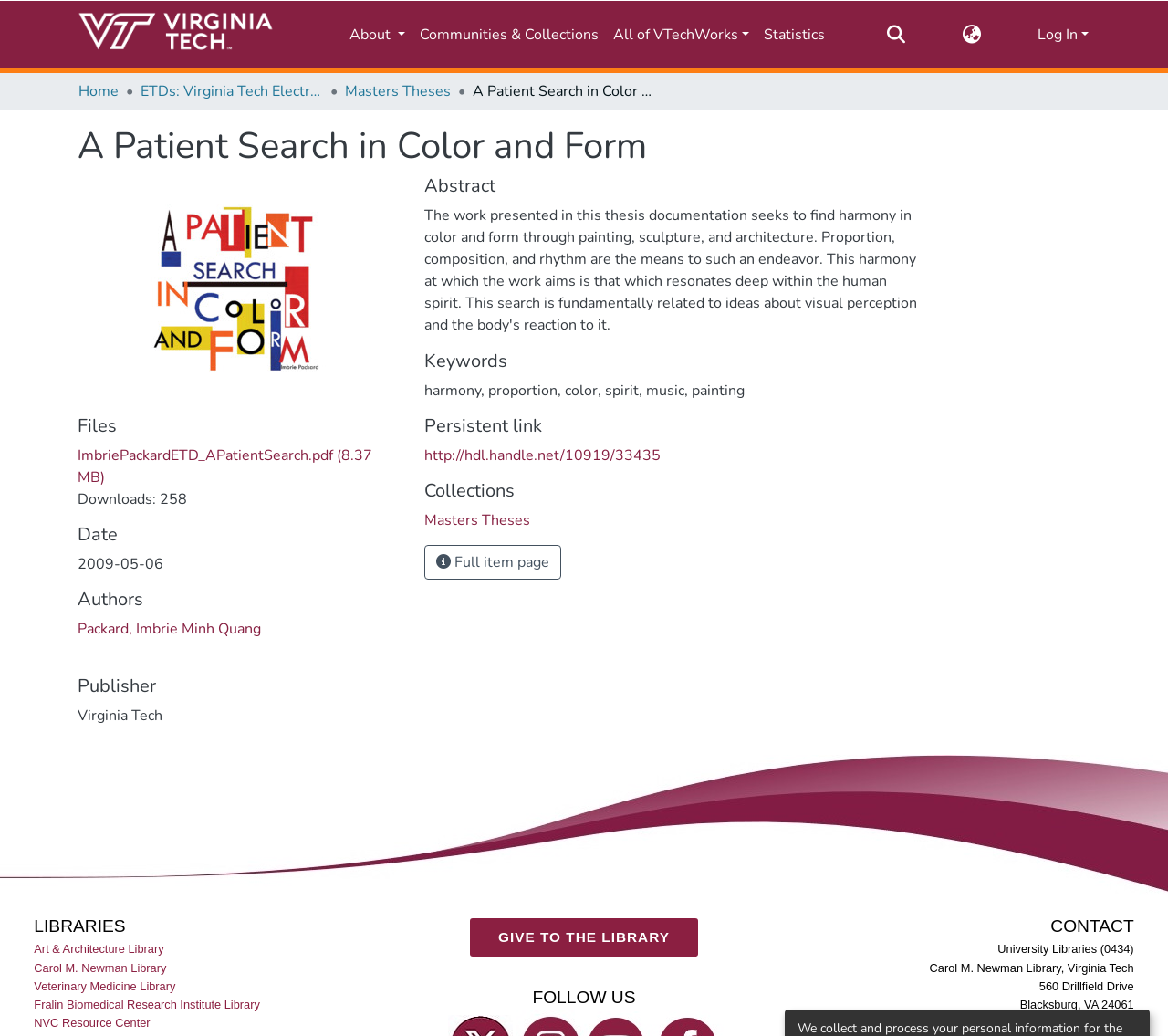Please identify the bounding box coordinates of the element's region that needs to be clicked to fulfill the following instruction: "Log in to the system". The bounding box coordinates should consist of four float numbers between 0 and 1, i.e., [left, top, right, bottom].

[0.887, 0.024, 0.934, 0.043]